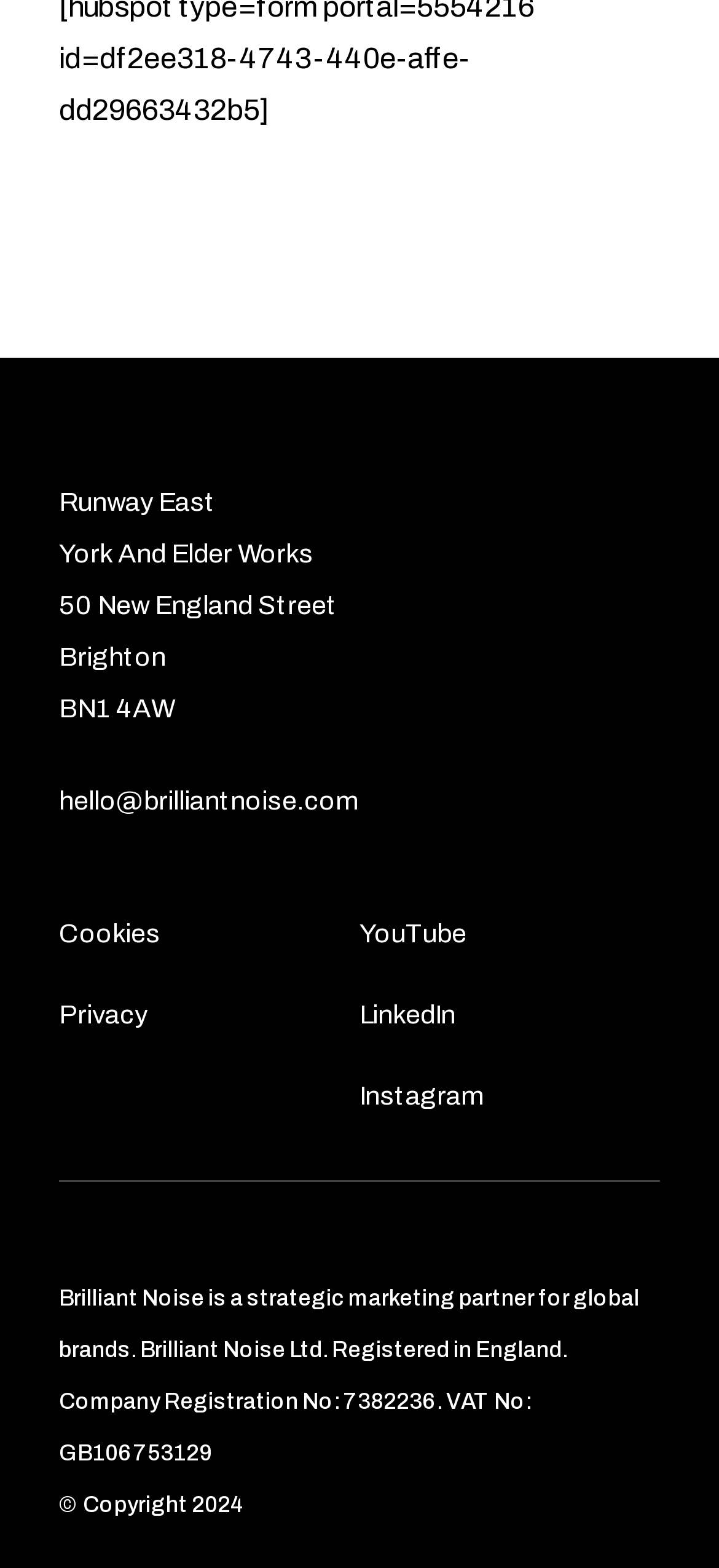Please specify the bounding box coordinates in the format (top-left x, top-left y, bottom-right x, bottom-right y), with values ranging from 0 to 1. Identify the bounding box for the UI component described as follows: YouTube

[0.5, 0.586, 0.649, 0.604]